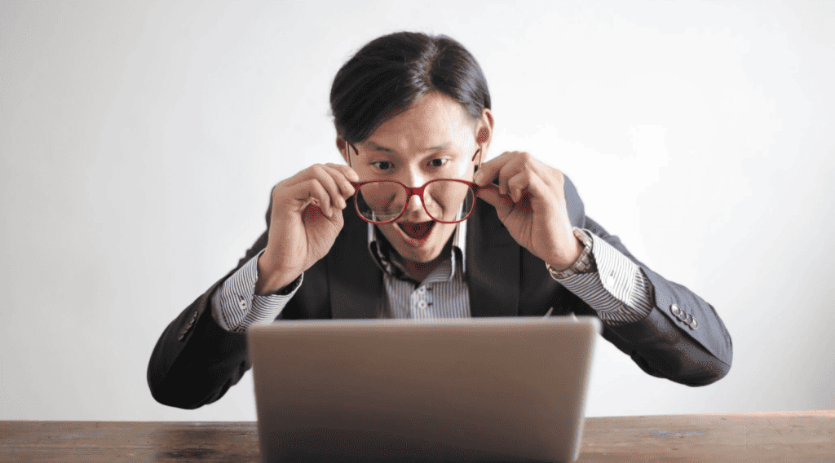Provide a comprehensive description of the image.

The image features a young man in a business suit sitting at a desk, intently gazing at a laptop. He is in a moment of surprise or excitement, raising his glasses in a gesture indicative of keen interest or revelation. His expression conveys engagement and enthusiasm, suggesting he has just encountered something intriguing on the screen. The background is minimalistic, which draws focus to his reaction and creates a sense of immediacy. This visual encapsulates the essence of discovering captivating information, resonating with themes of learning and engagement, especially in the context of blogging and content creation, as highlighted in the accompanying text about writing engaging blog posts.